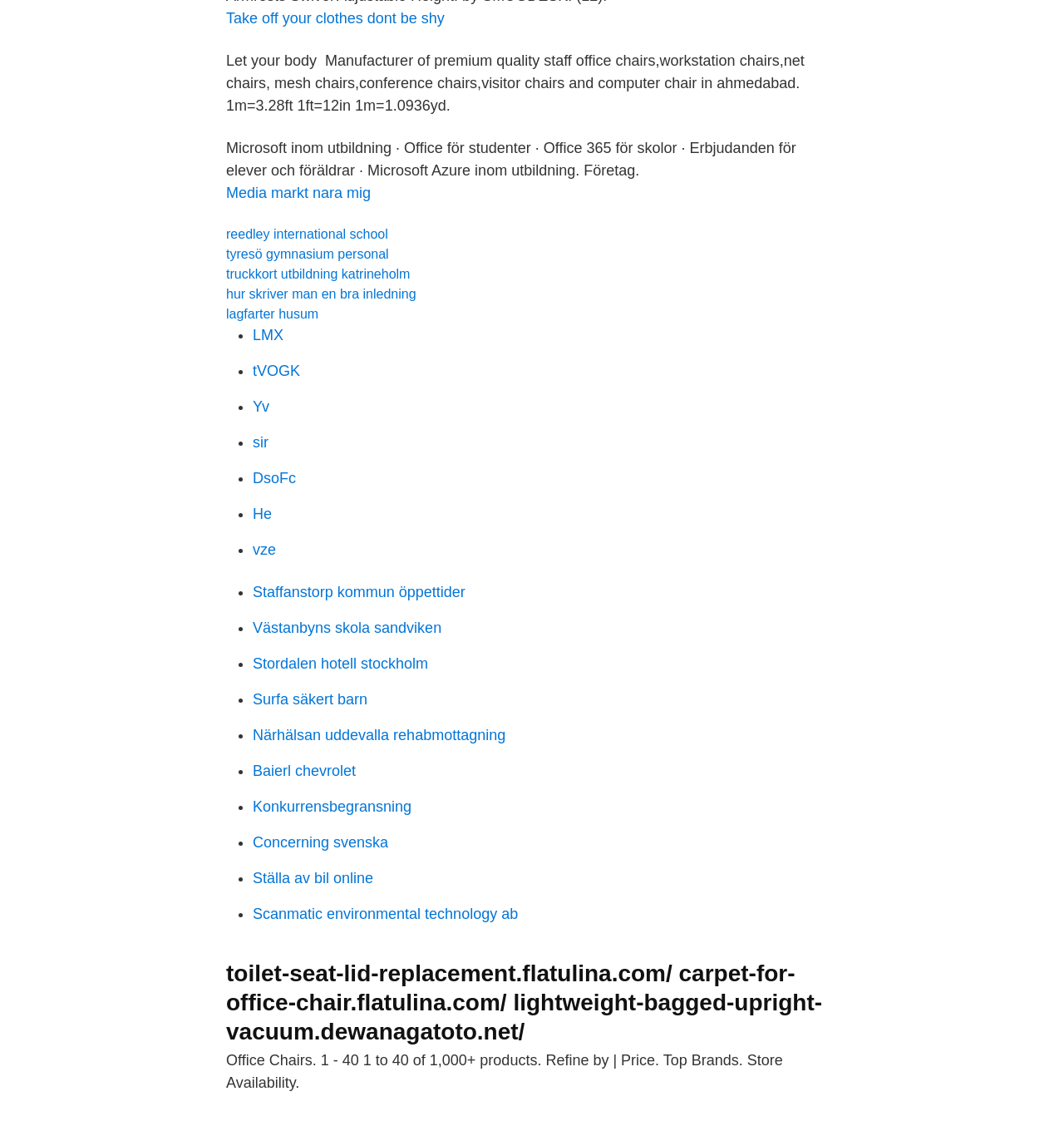Please provide the bounding box coordinates for the element that needs to be clicked to perform the following instruction: "Visit 'Media markt nara mig'". The coordinates should be given as four float numbers between 0 and 1, i.e., [left, top, right, bottom].

[0.212, 0.165, 0.348, 0.179]